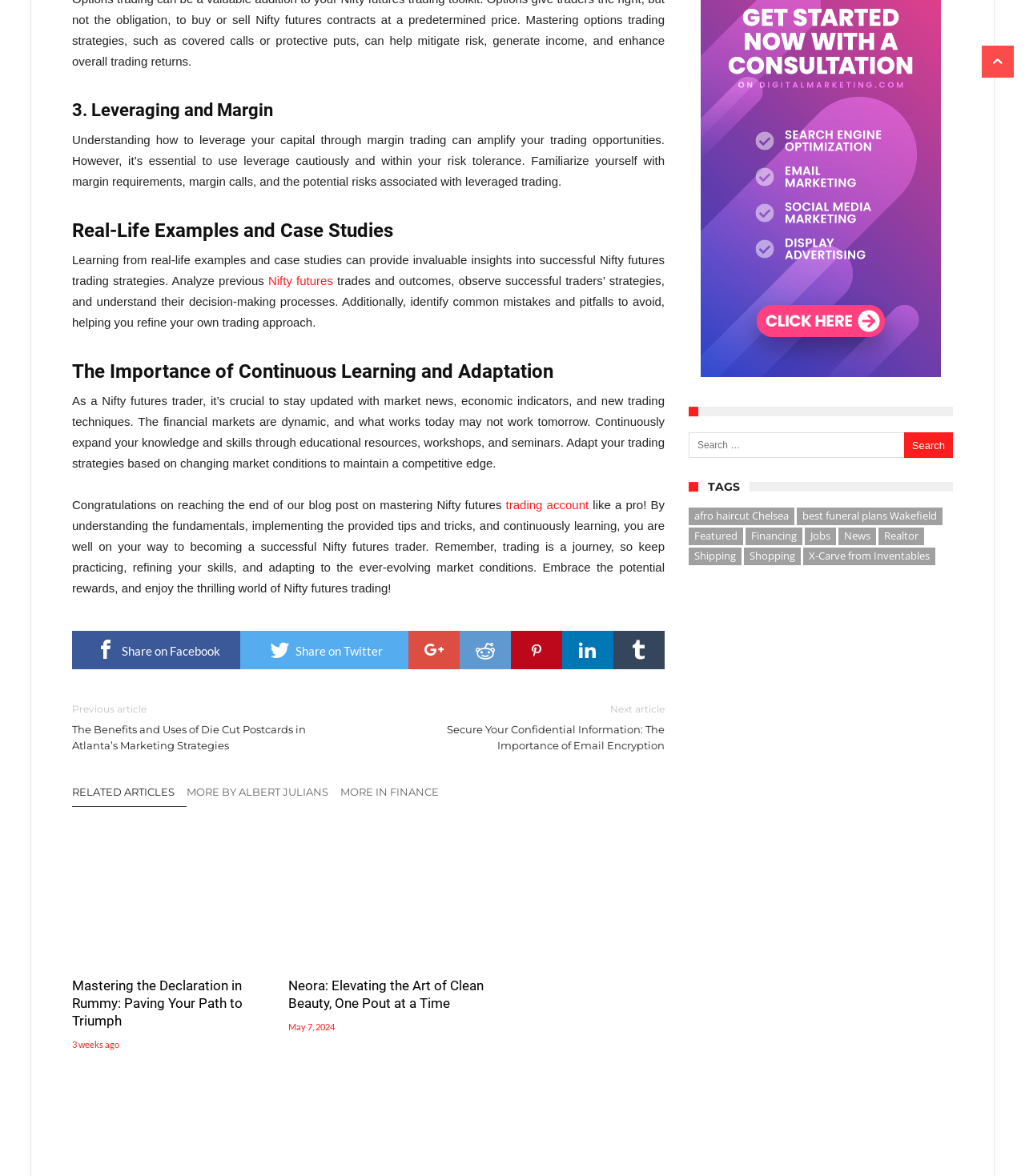Why is it important to stay updated with market news?
Refer to the screenshot and answer in one word or phrase.

To maintain a competitive edge